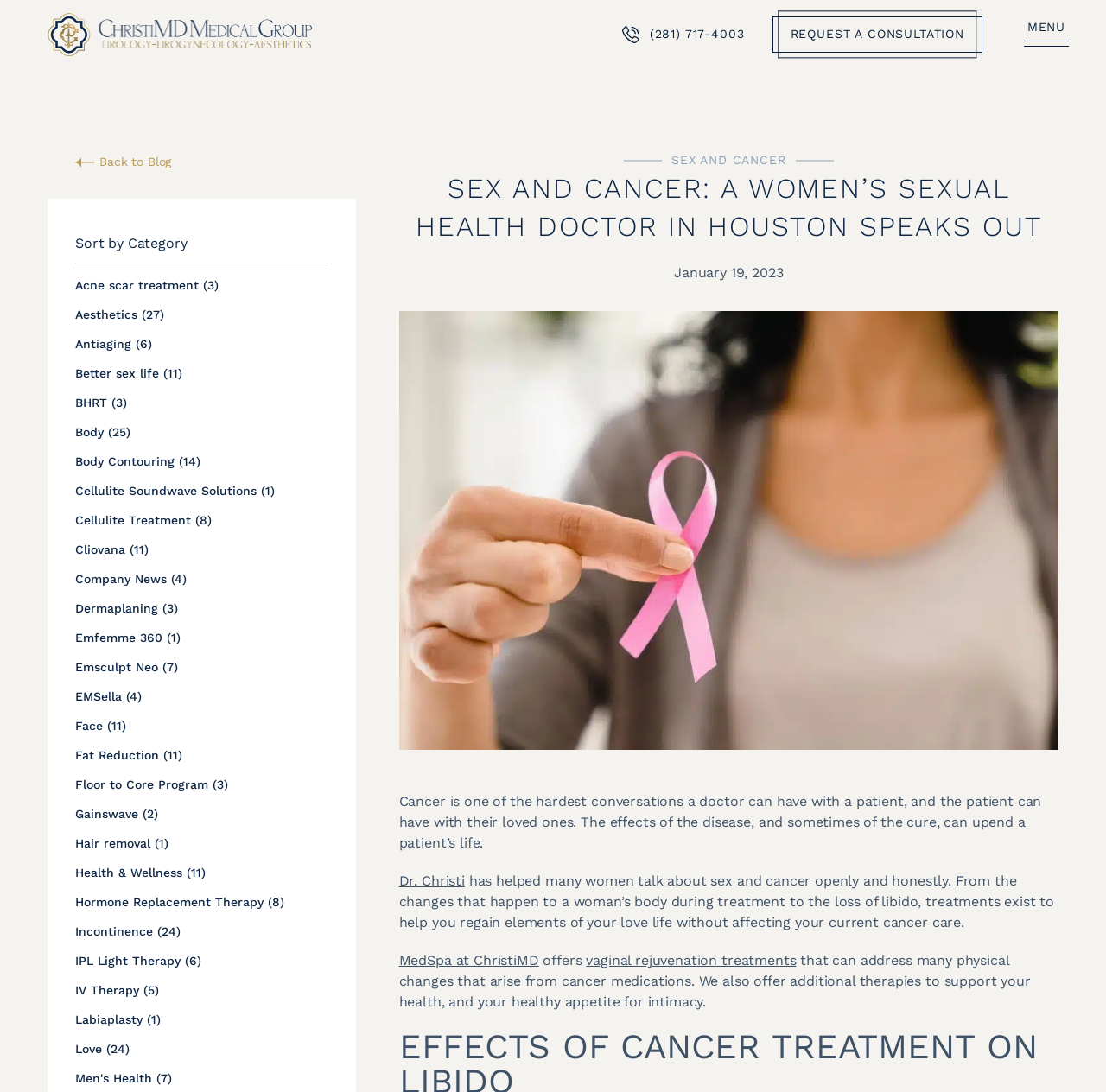Look at the image and give a detailed response to the following question: What is the phone number to request a consultation?

I found the phone number by looking at the link element with the text '(281) 717-4003' which is located at the top of the webpage, next to the ChristiMD Medical Group logo.